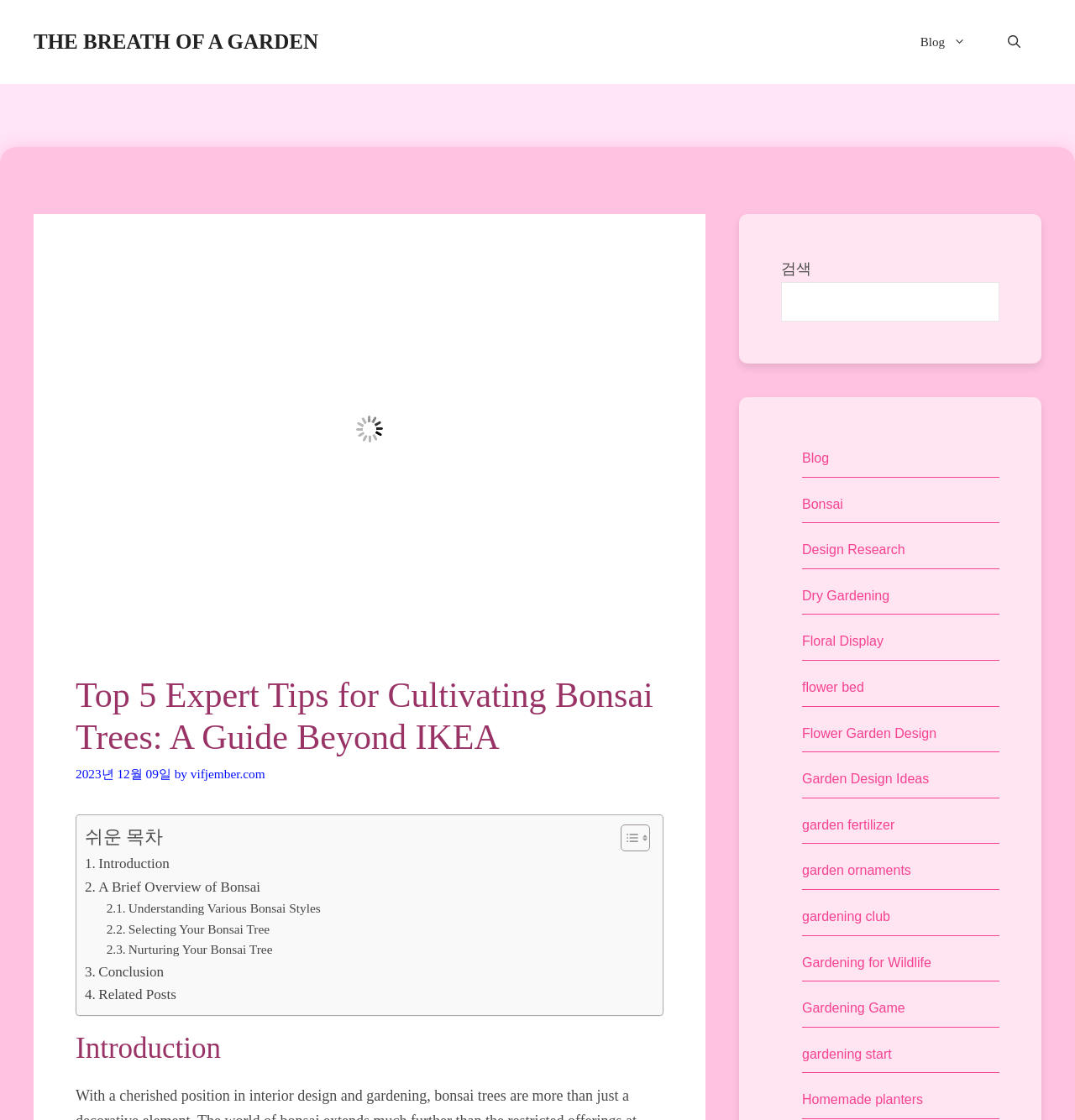Kindly determine the bounding box coordinates for the area that needs to be clicked to execute this instruction: "Open the search bar".

[0.918, 0.015, 0.969, 0.06]